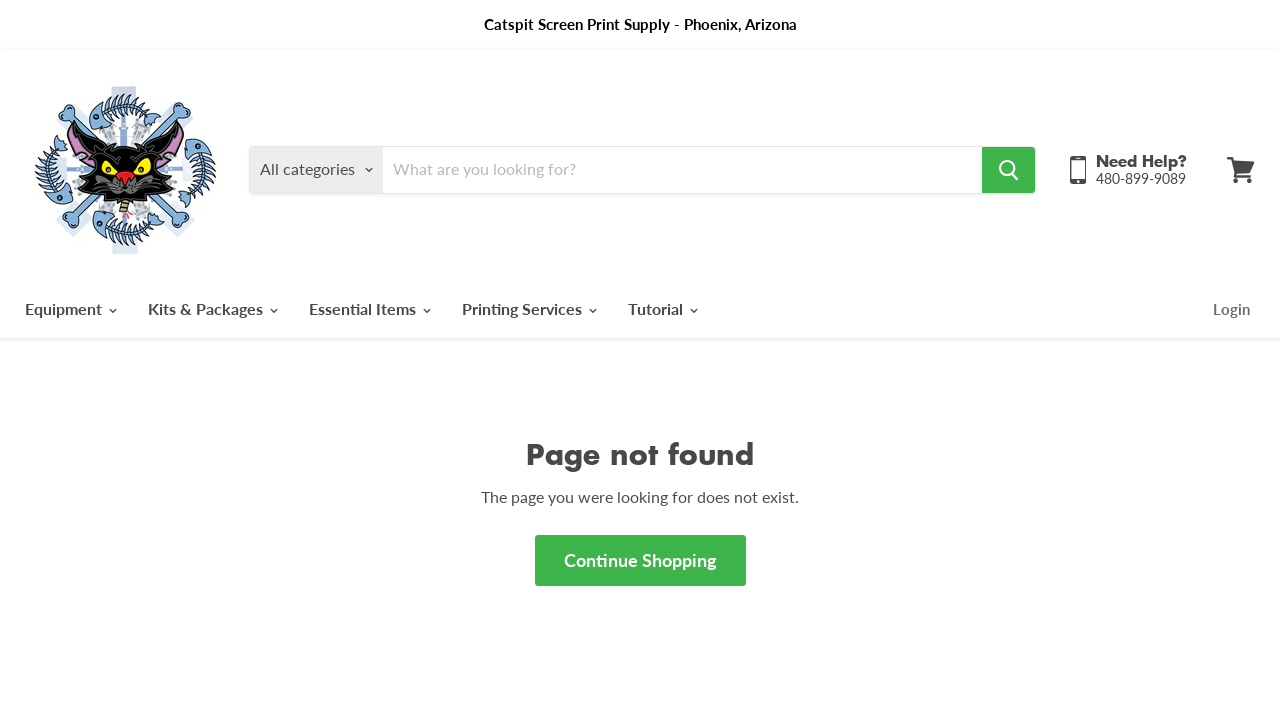Summarize the webpage with intricate details.

The webpage is a 404 error page from Catspit Screen Print Supply, a company that specializes in manual and automatic screen printing presses and machines. At the top of the page, there is a header section with the company name "Catspit Screen Print Supply - Phoenix, Arizona" and a search bar with a dropdown menu for categories and a text input field to search for products. 

To the right of the search bar, there is a "Need Help?" section with a phone number "480-899-9089" and a "View cart" link. Below the header section, there is a main navigation menu with links to "Equipment", "Kits & Packages", "Essential Items", "Printing Services", "Tutorial", and "Login". 

The main content of the page is a 404 error message, which is centered on the page. The error message reads "The page you were looking for does not exist." Below the error message, there is a "Continue Shopping" link.